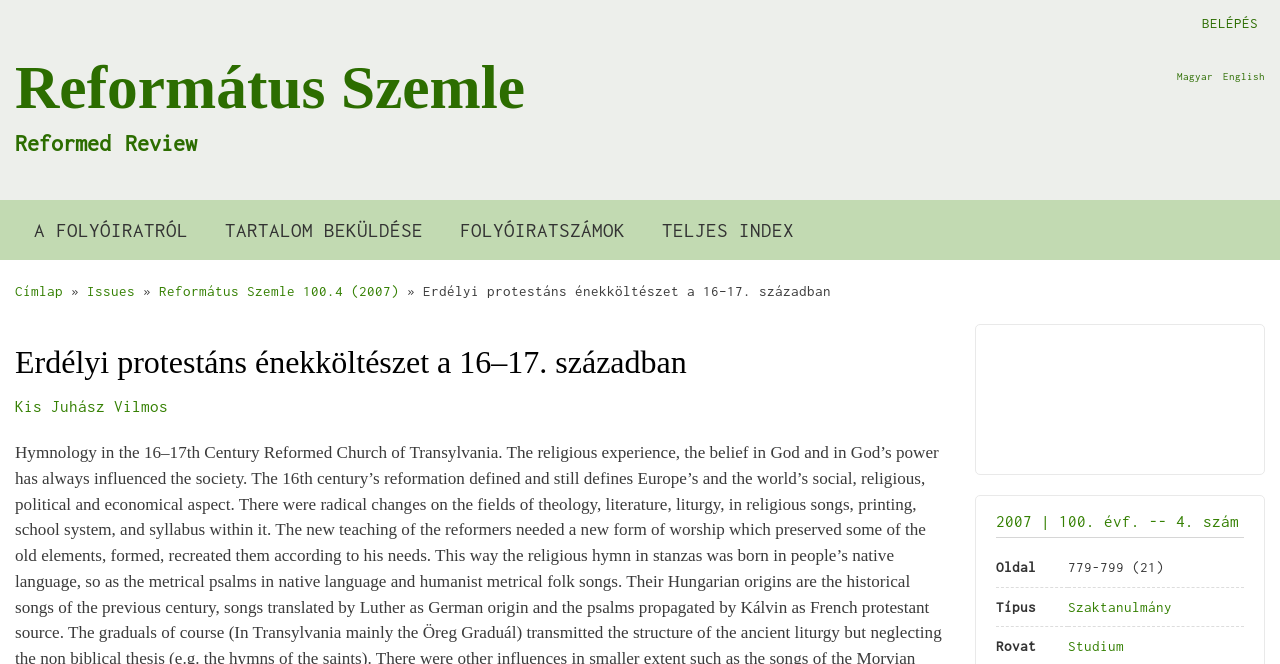What is the type of the article?
Analyze the image and provide a thorough answer to the question.

The type of the article can be found in the link 'Szaktanulmány' located at [0.834, 0.901, 0.915, 0.925] which is a child element of the gridcell 'Szaktanulmány'.